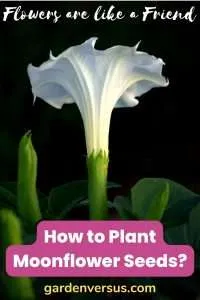Create an extensive and detailed description of the image.

The image features a striking close-up of a moonflower blossom, showcasing its elegant, trumpet-shaped white petals elegantly curling upward. This visual captures the beauty of the moonflower, also known scientifically as *Ipomoea alba*, which is highlighted in the context of a guide titled "How to Plant Moonflower Seeds?" The background is rich with deep green foliage, providing a vibrant contrast that emphasizes the delicate features of the flower. At the bottom of the image, a bold, pink banner reads the guide's title, drawing attention to the informative content. The phrase "Flowers are like a Friend" decorates the top of the image, adding a sentimental touch, suggesting the joy and companionship that flowers can bring to gardening enthusiasts. The source of this information and inspiration is gardenversus.com, making it a fitting resource for those interested in cultivating these beautiful plants.